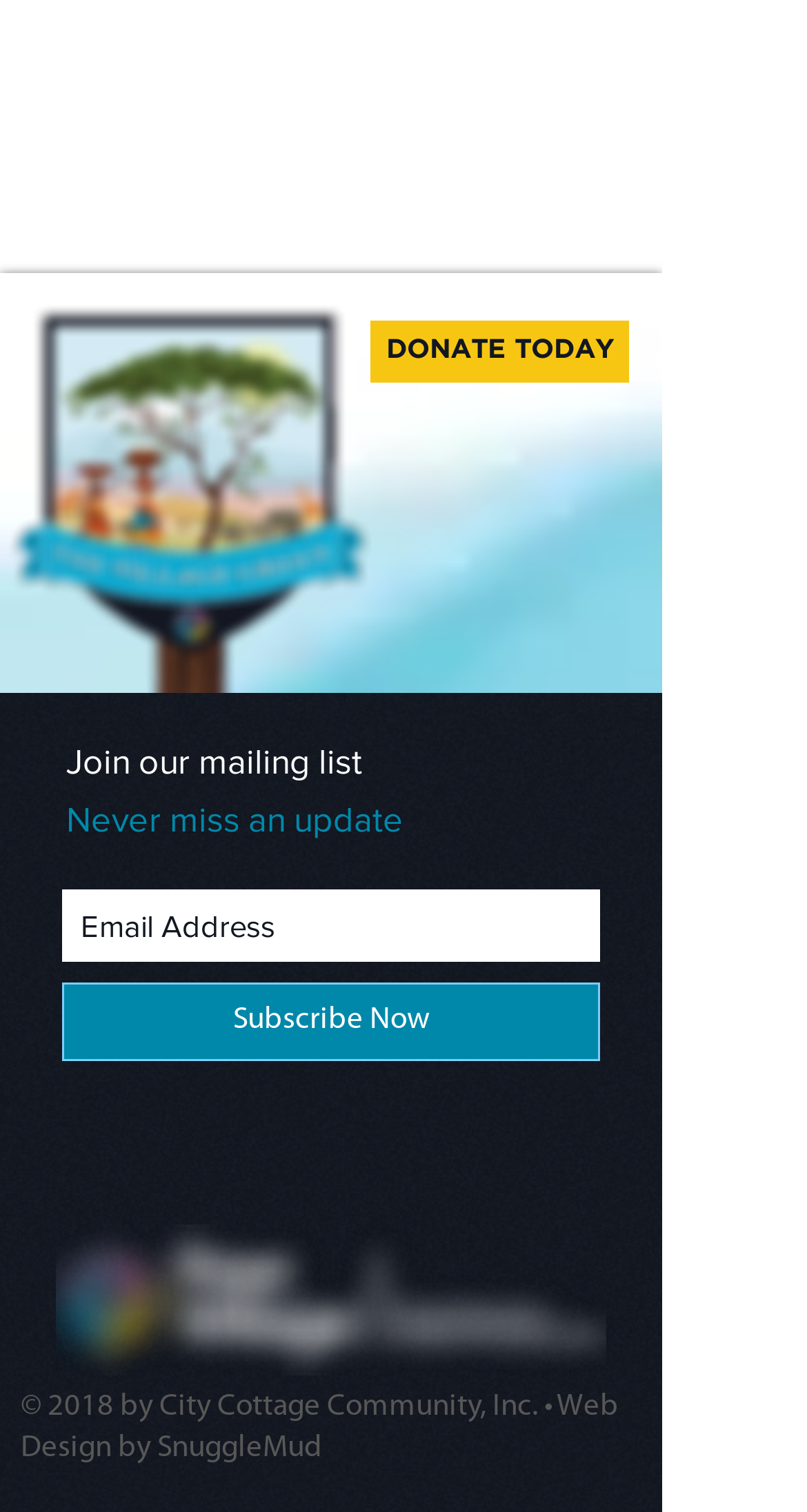Please reply with a single word or brief phrase to the question: 
What is the text on the 'DONATE TODAY' link?

DONATE TODAY